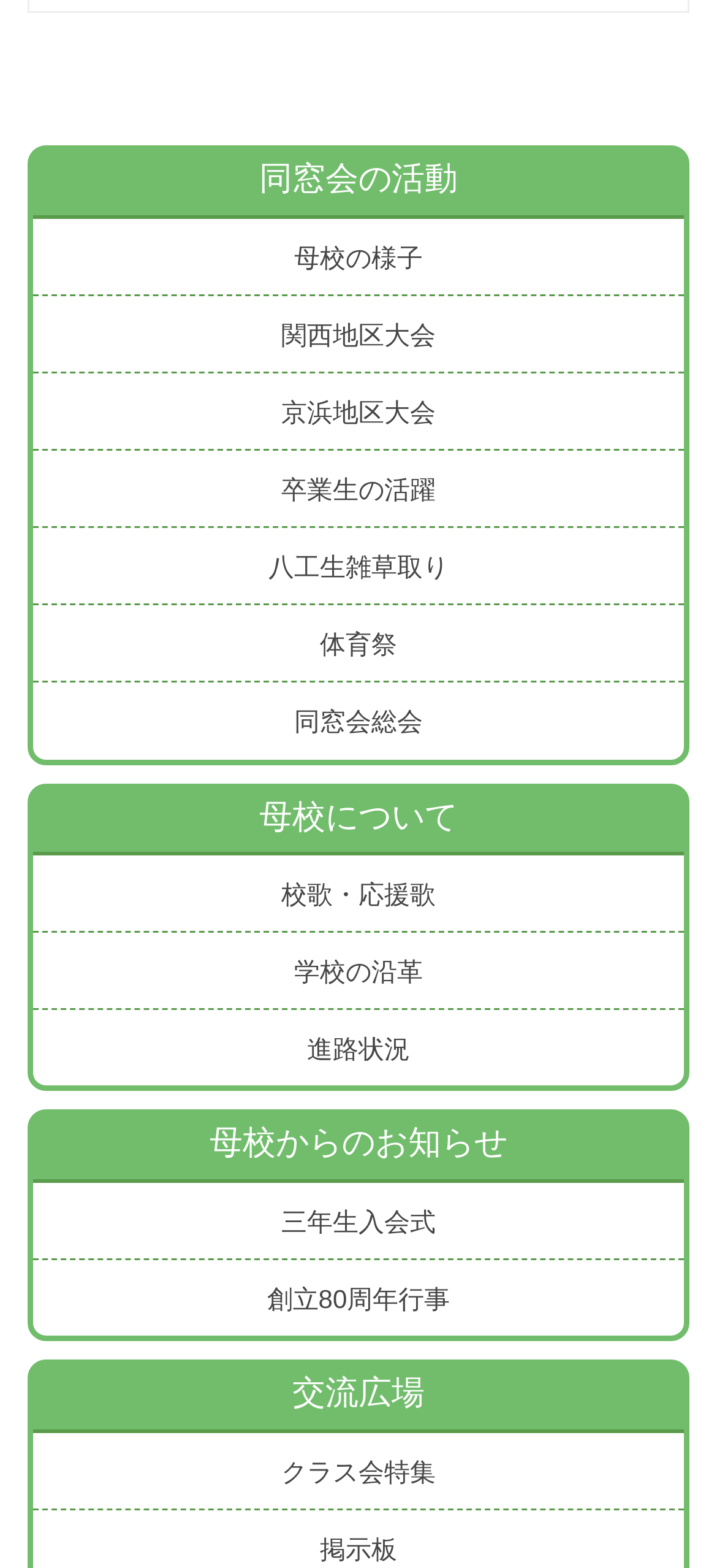Could you locate the bounding box coordinates for the section that should be clicked to accomplish this task: "View school songs and cheers".

[0.046, 0.546, 0.954, 0.594]